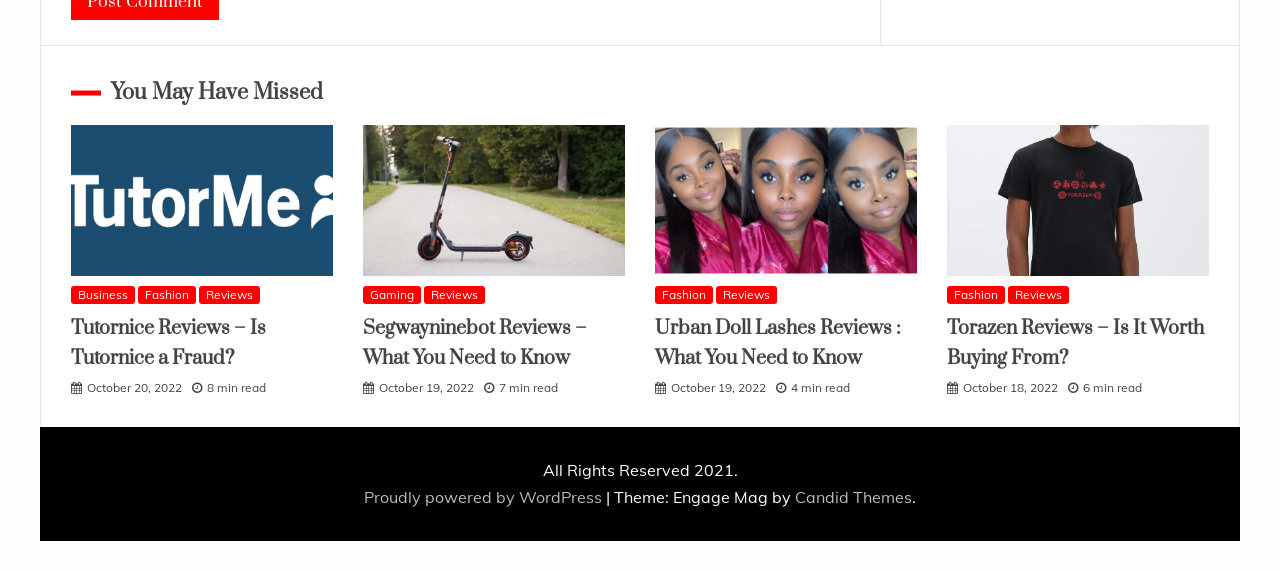Please determine the bounding box coordinates of the clickable area required to carry out the following instruction: "Visit 'Proudly powered by WordPress'". The coordinates must be four float numbers between 0 and 1, represented as [left, top, right, bottom].

[0.284, 0.853, 0.473, 0.888]